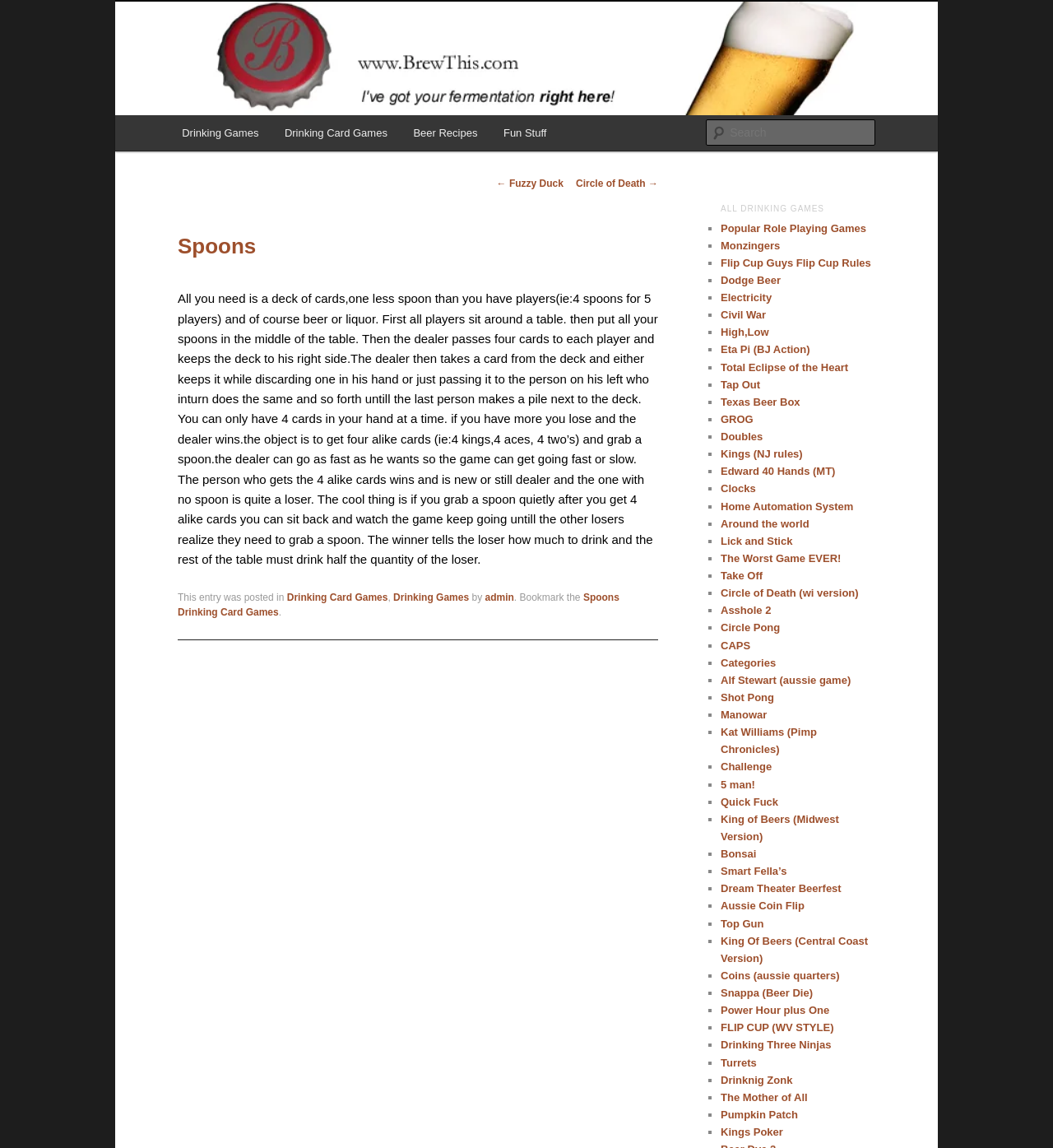Please locate the bounding box coordinates of the element that needs to be clicked to achieve the following instruction: "Browse the 'ALL DRINKING GAMES' list". The coordinates should be four float numbers between 0 and 1, i.e., [left, top, right, bottom].

[0.684, 0.172, 0.831, 0.191]